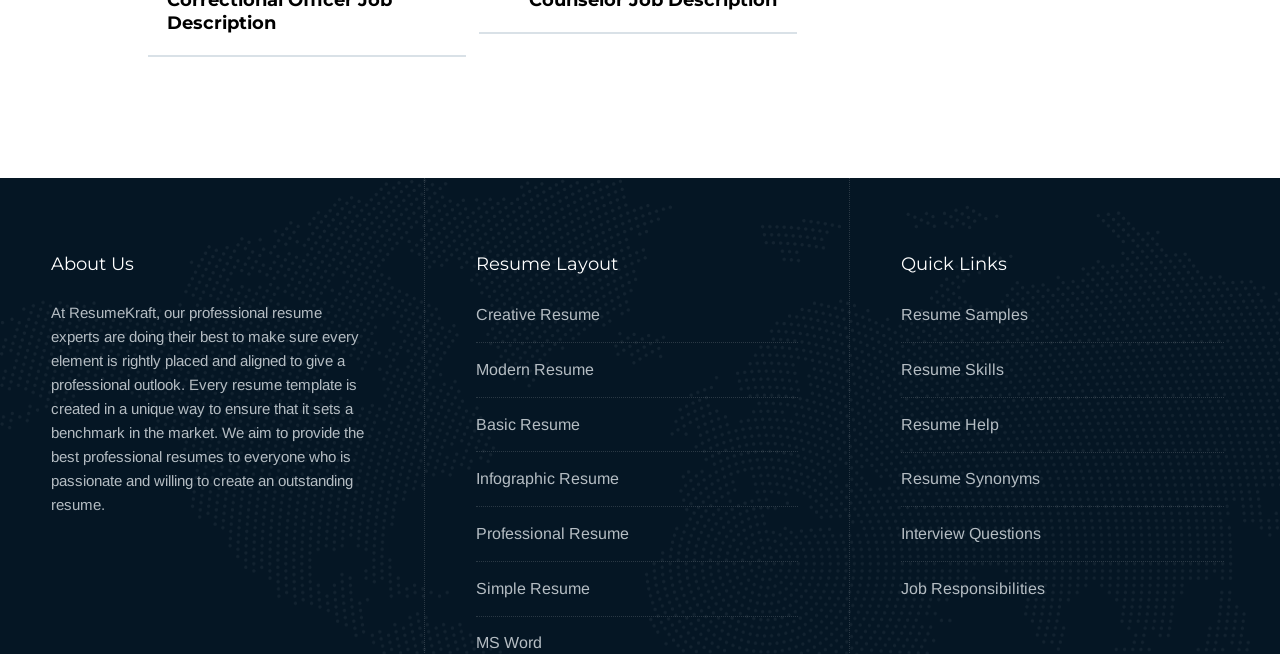How many links are provided under 'Resume Layout'?
Offer a detailed and exhaustive answer to the question.

The 'Resume Layout' section provides 6 links to different resume templates, namely Creative Resume, Modern Resume, Basic Resume, Infographic Resume, Professional Resume, and Simple Resume.